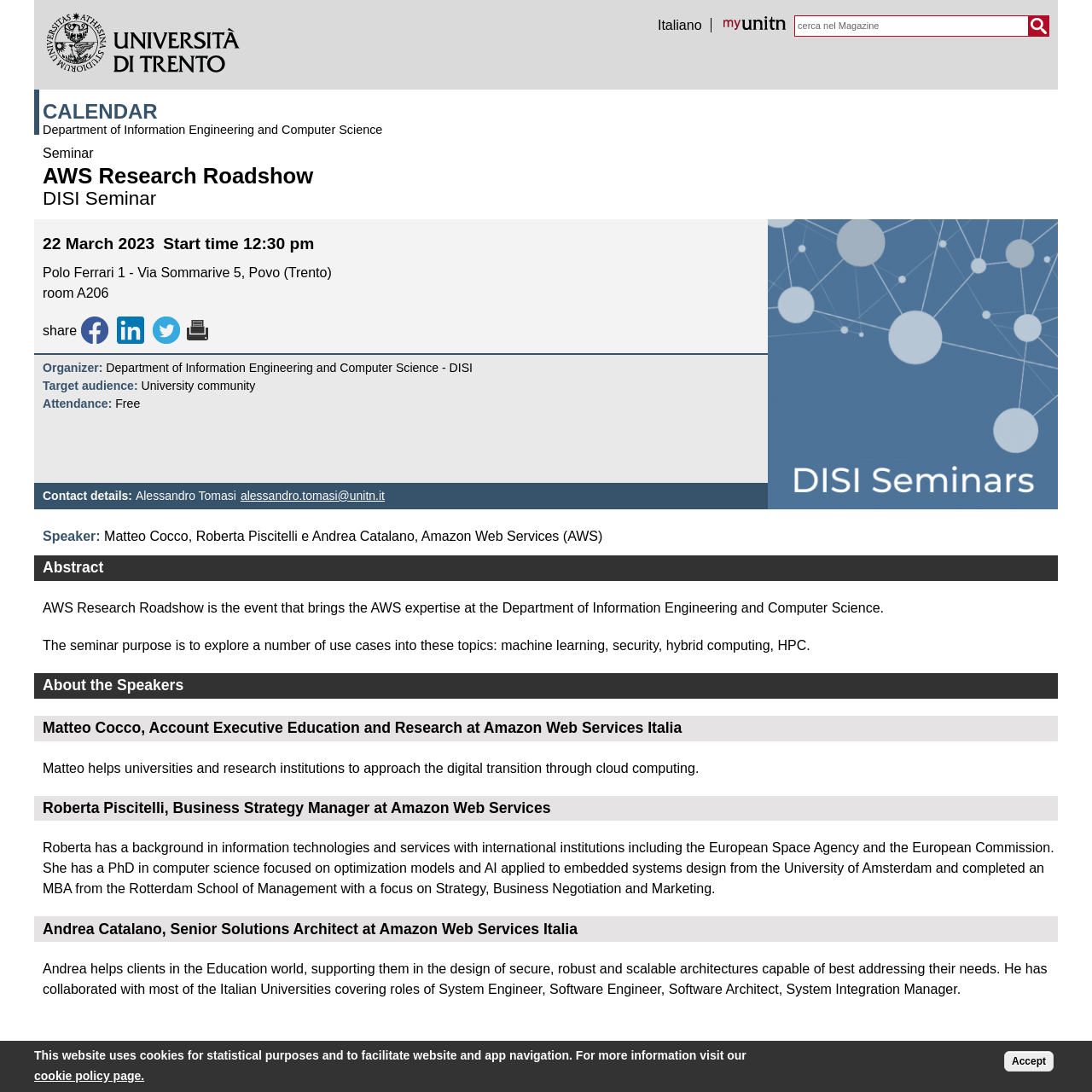Determine the bounding box for the UI element that matches this description: "Accept".

[0.92, 0.962, 0.965, 0.982]